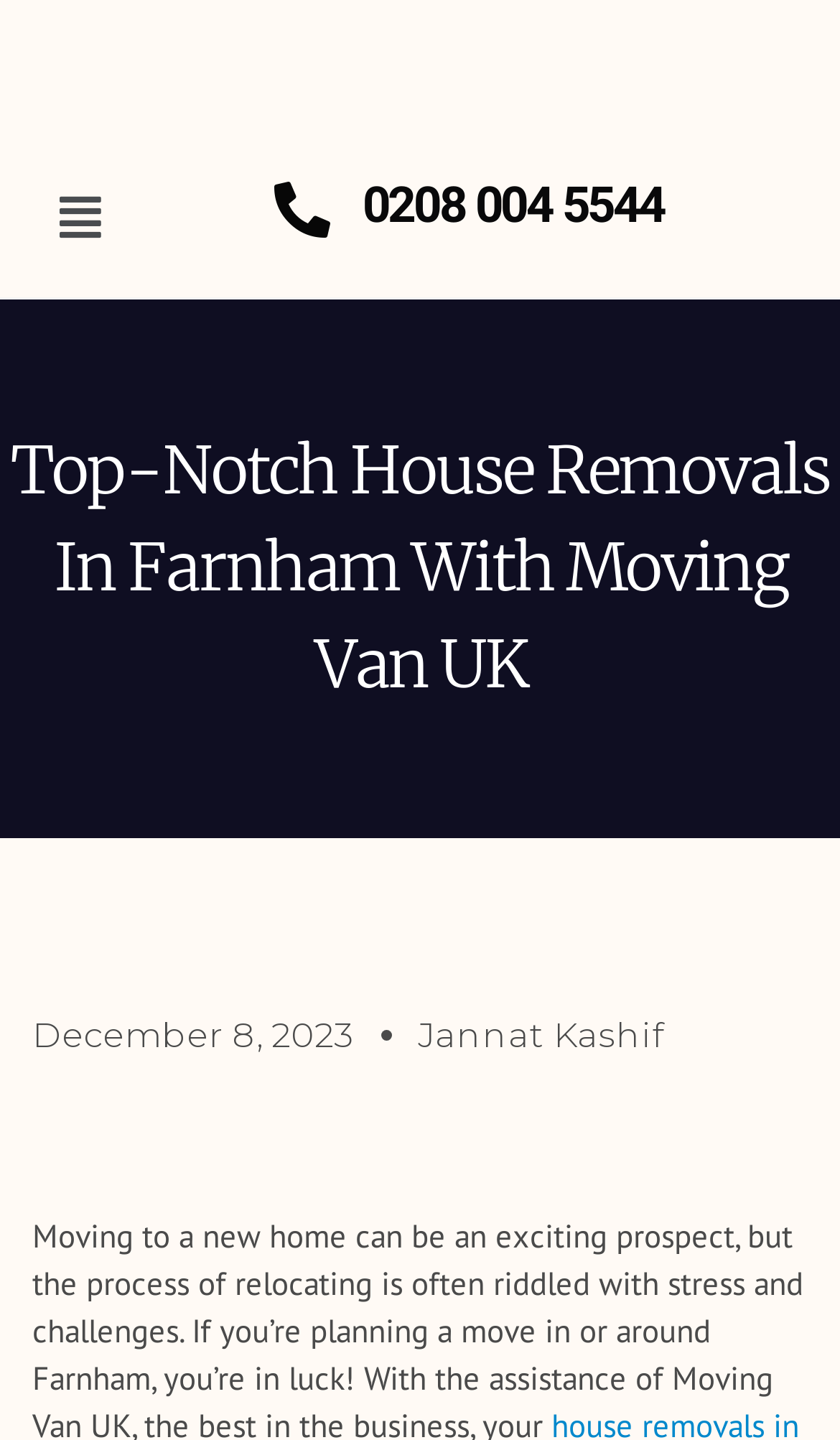Identify the text that serves as the heading for the webpage and generate it.

Top-Notch House Removals In Farnham With Moving Van UK